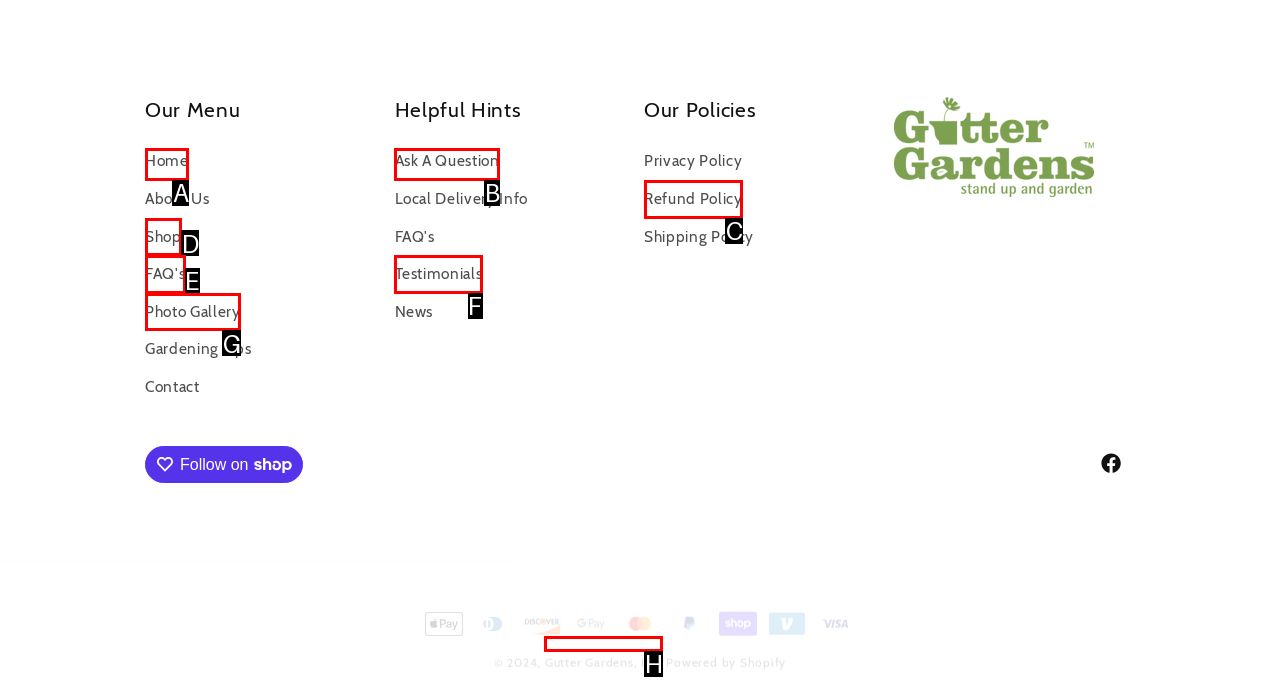Using the given description: Testimonials, identify the HTML element that corresponds best. Answer with the letter of the correct option from the available choices.

F